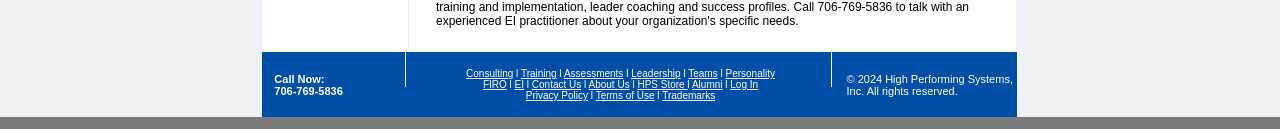What is the phone number to call?
Using the image as a reference, give a one-word or short phrase answer.

706-769-5836